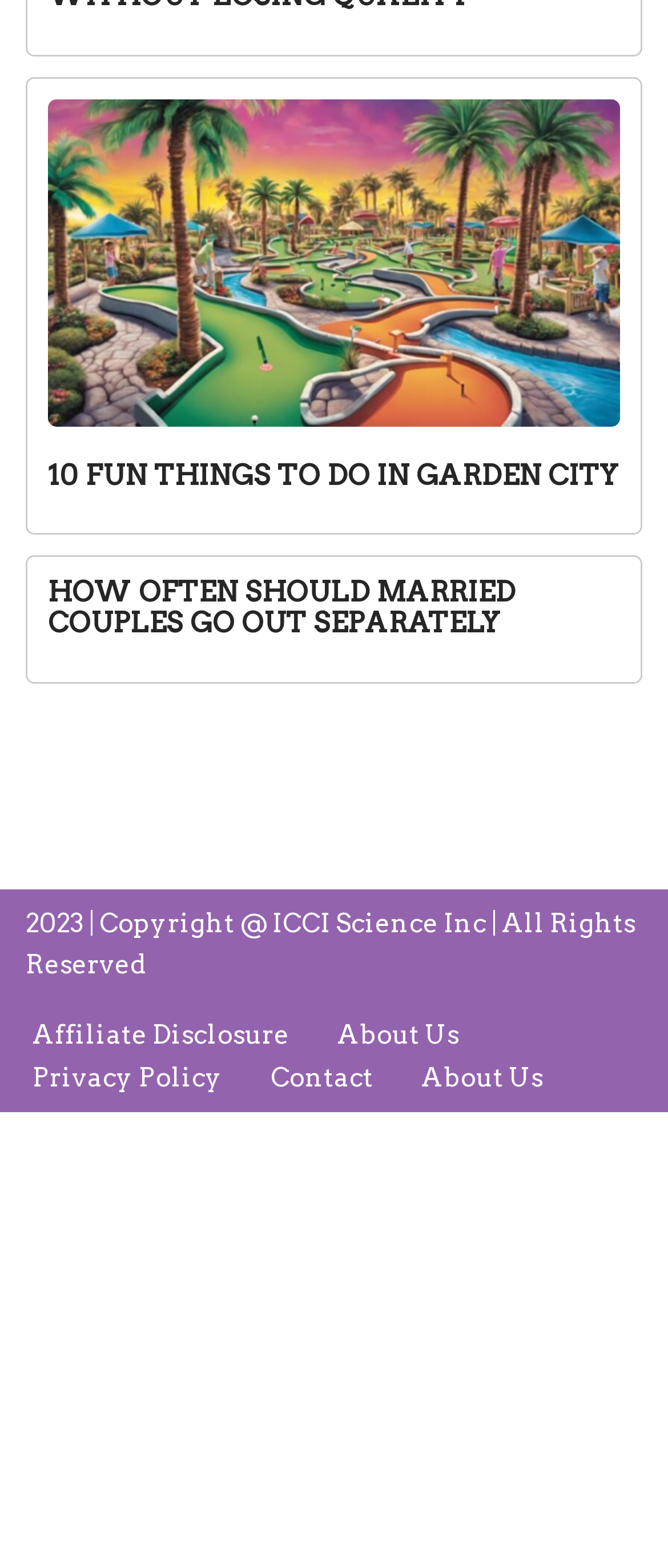Please provide the bounding box coordinate of the region that matches the element description: Contact. Coordinates should be in the format (top-left x, top-left y, bottom-right x, bottom-right y) and all values should be between 0 and 1.

[0.405, 0.673, 0.559, 0.7]